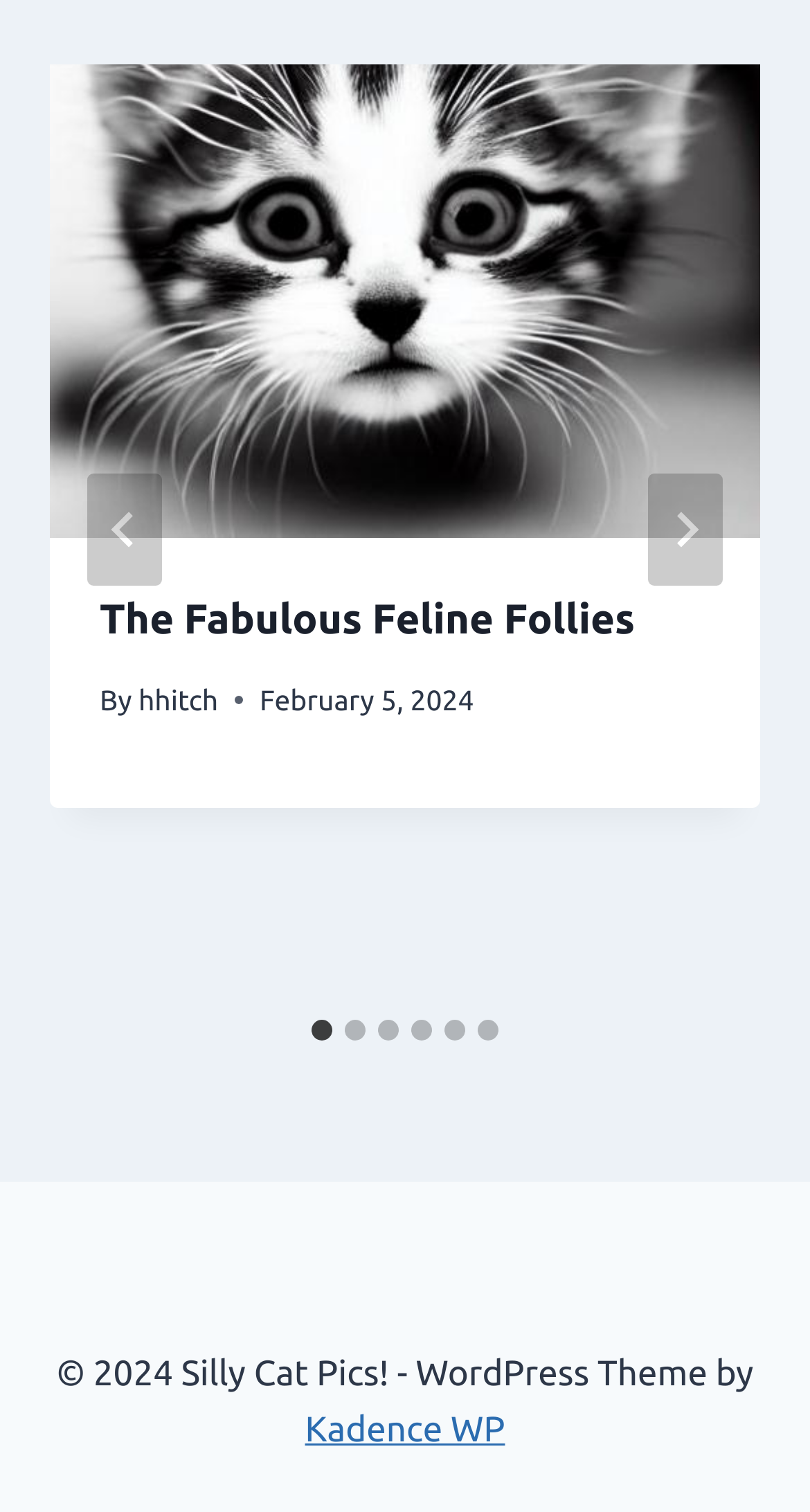Using floating point numbers between 0 and 1, provide the bounding box coordinates in the format (top-left x, top-left y, bottom-right x, bottom-right y). Locate the UI element described here: aria-label="Go to slide 6"

[0.59, 0.675, 0.615, 0.689]